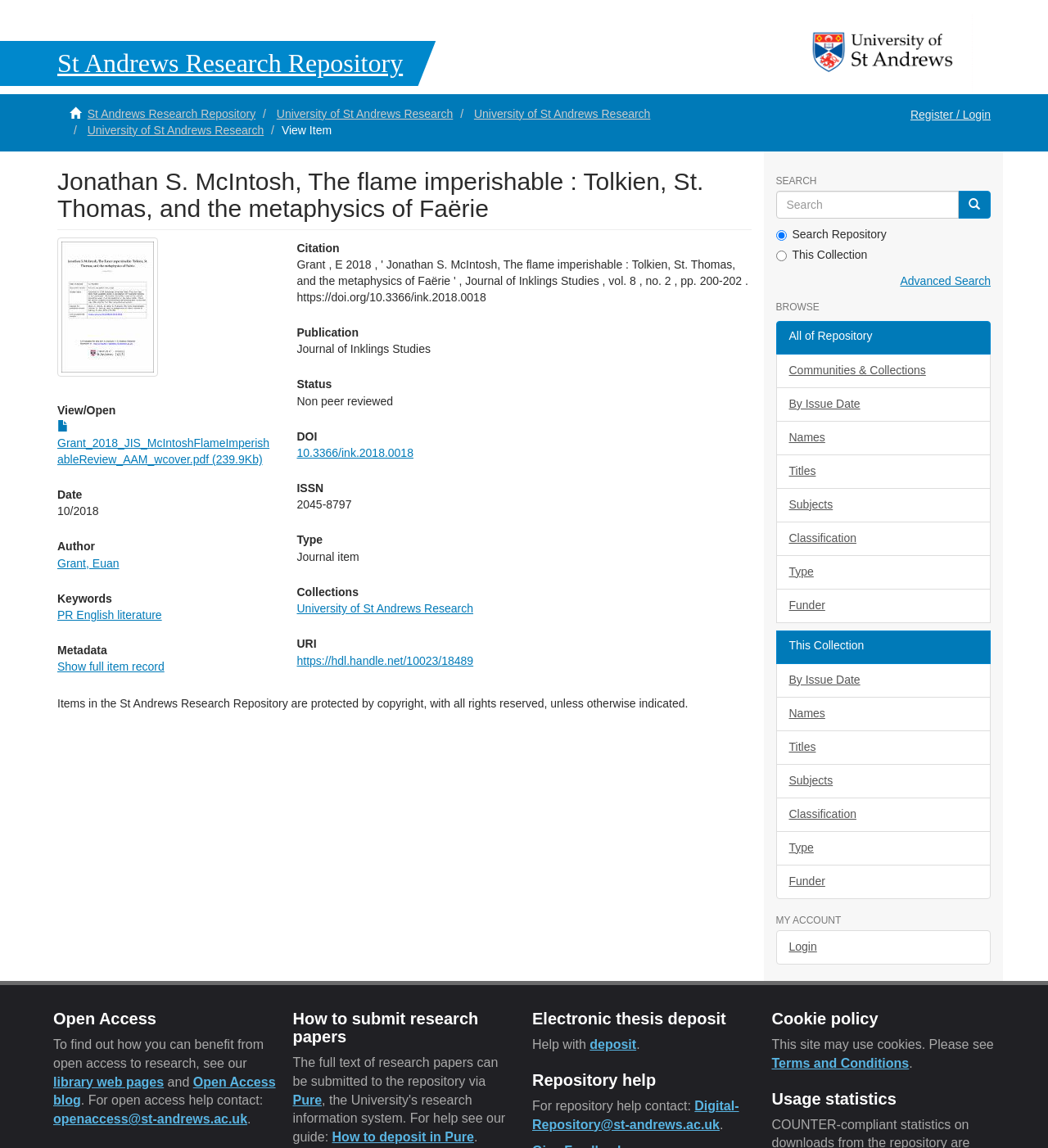Can you pinpoint the bounding box coordinates for the clickable element required for this instruction: "View item"? The coordinates should be four float numbers between 0 and 1, i.e., [left, top, right, bottom].

[0.269, 0.107, 0.316, 0.119]